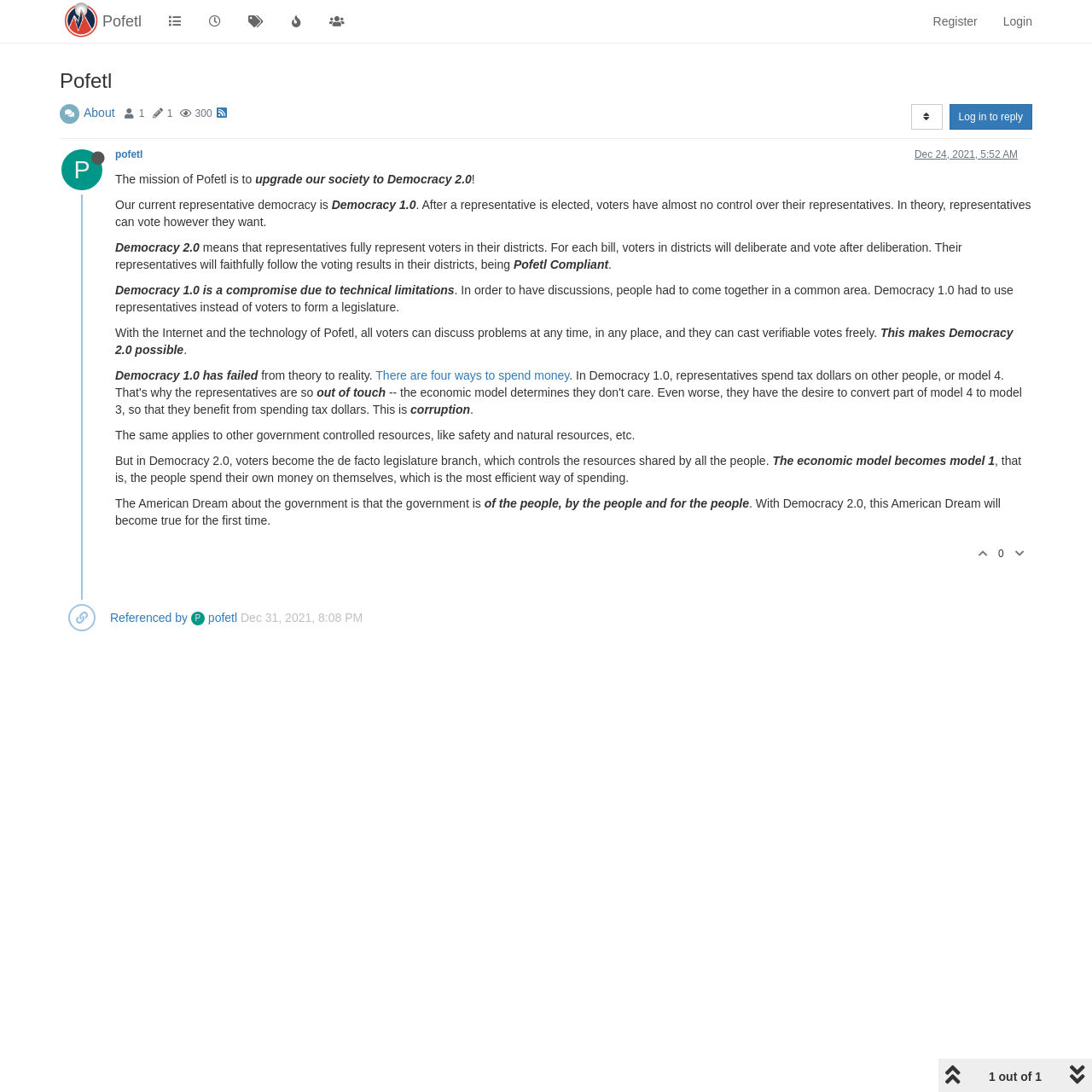Find the bounding box coordinates of the element to click in order to complete the given instruction: "Click About."

[0.077, 0.097, 0.105, 0.109]